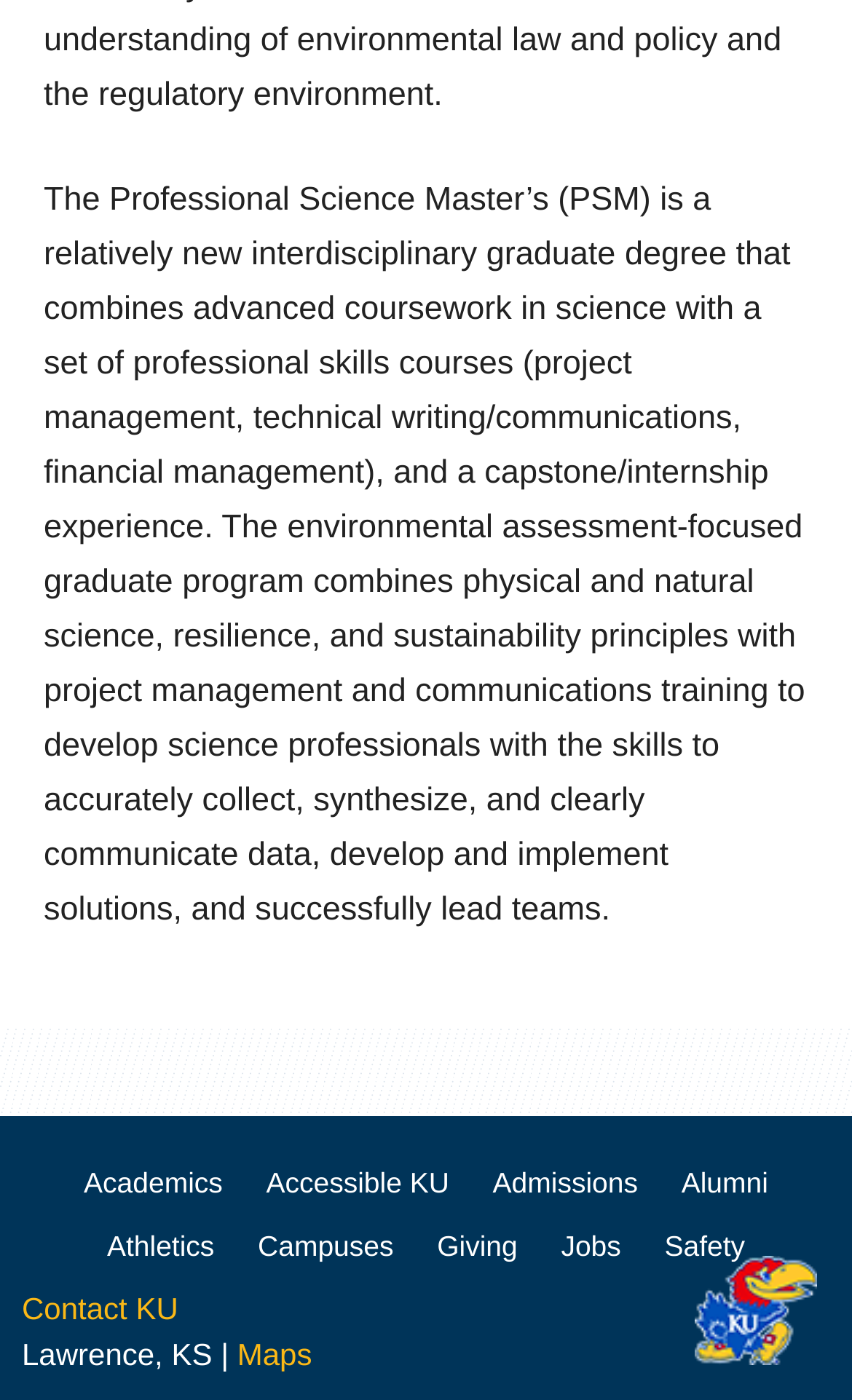Determine the bounding box coordinates for the element that should be clicked to follow this instruction: "check Contact KU". The coordinates should be given as four float numbers between 0 and 1, in the format [left, top, right, bottom].

[0.026, 0.922, 0.209, 0.947]